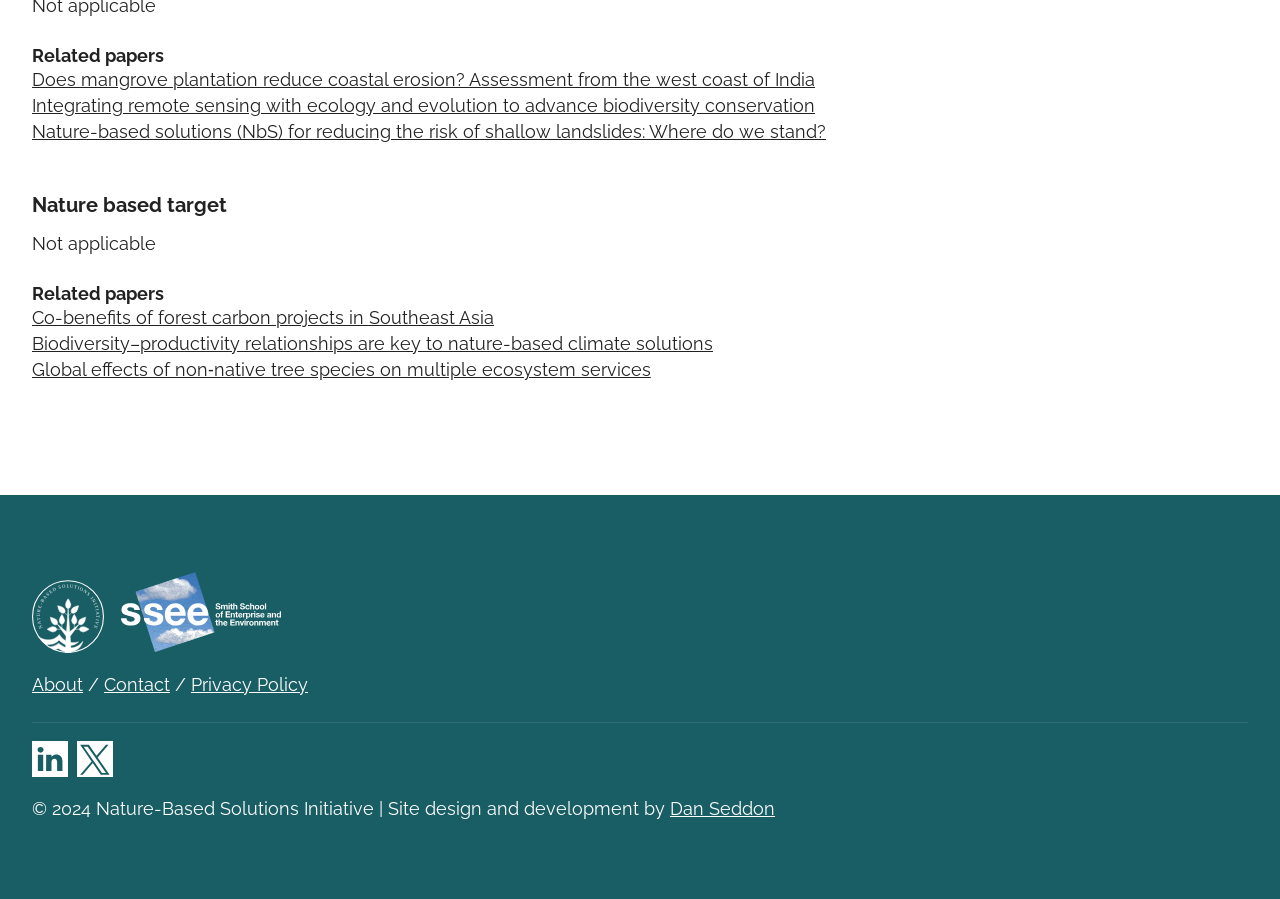Provide the bounding box coordinates of the UI element that matches the description: "Privacy Policy".

[0.149, 0.751, 0.241, 0.773]